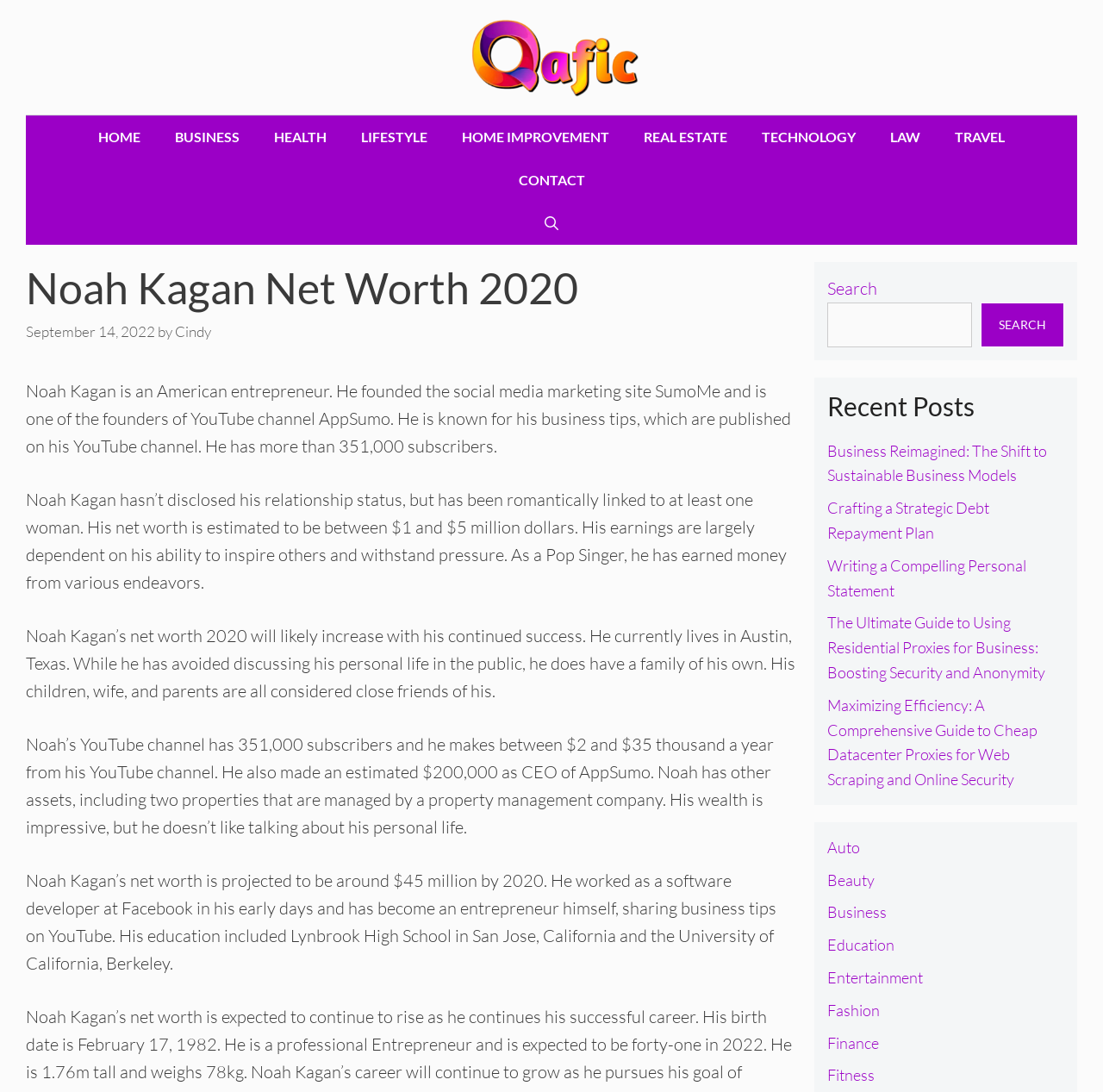Respond to the question with just a single word or phrase: 
What is the name of the high school Noah Kagan attended?

Lynbrook High School